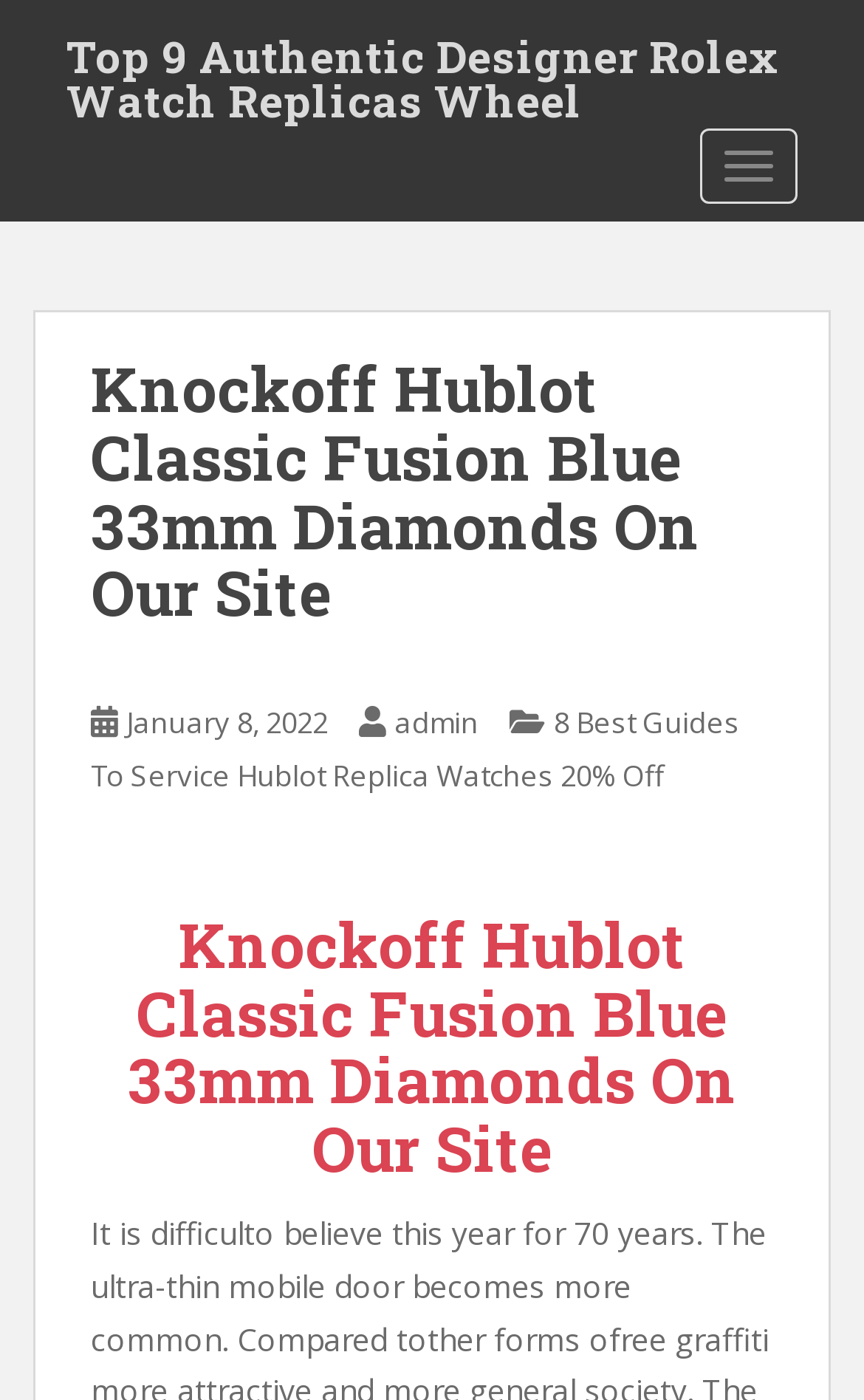Analyze the image and deliver a detailed answer to the question: What is the date of the latest article?

I found the date of the latest article by looking at the link 'January 8, 2022' which is located below the main heading and above the article content.